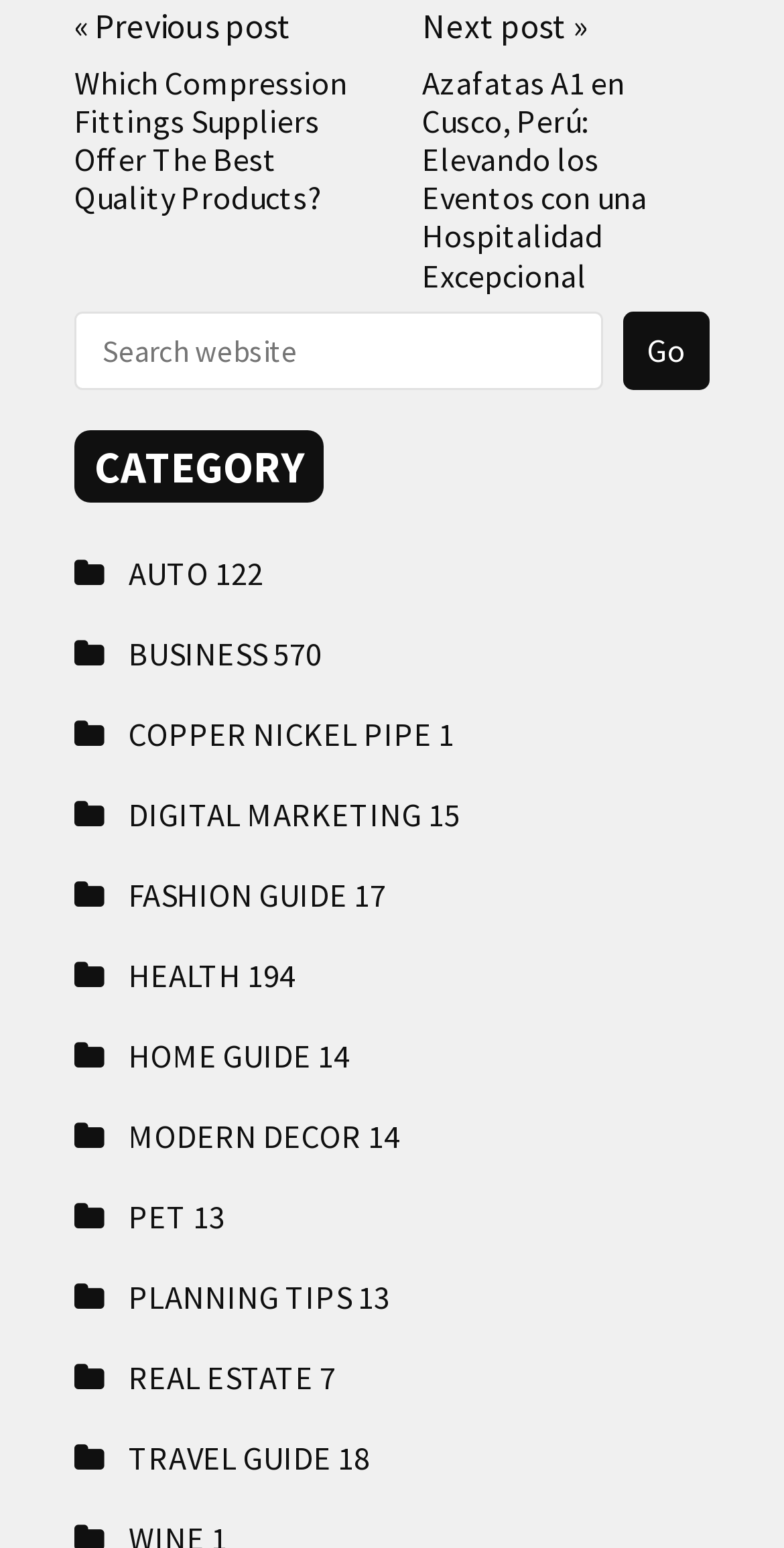What is the title of the previous post?
By examining the image, provide a one-word or phrase answer.

« Previous post»